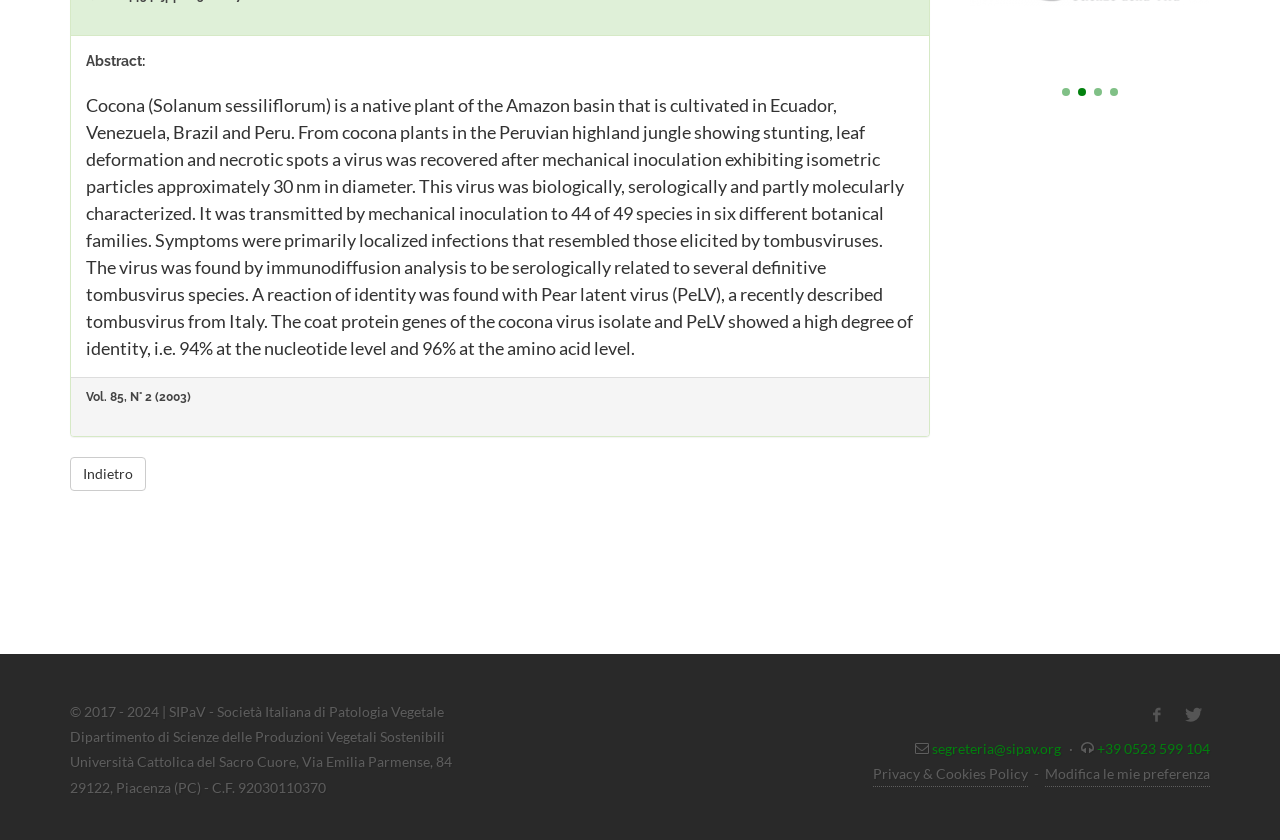For the element described, predict the bounding box coordinates as (top-left x, top-left y, bottom-right x, bottom-right y). All values should be between 0 and 1. Element description: Privacy & Cookies Policy

[0.682, 0.906, 0.803, 0.937]